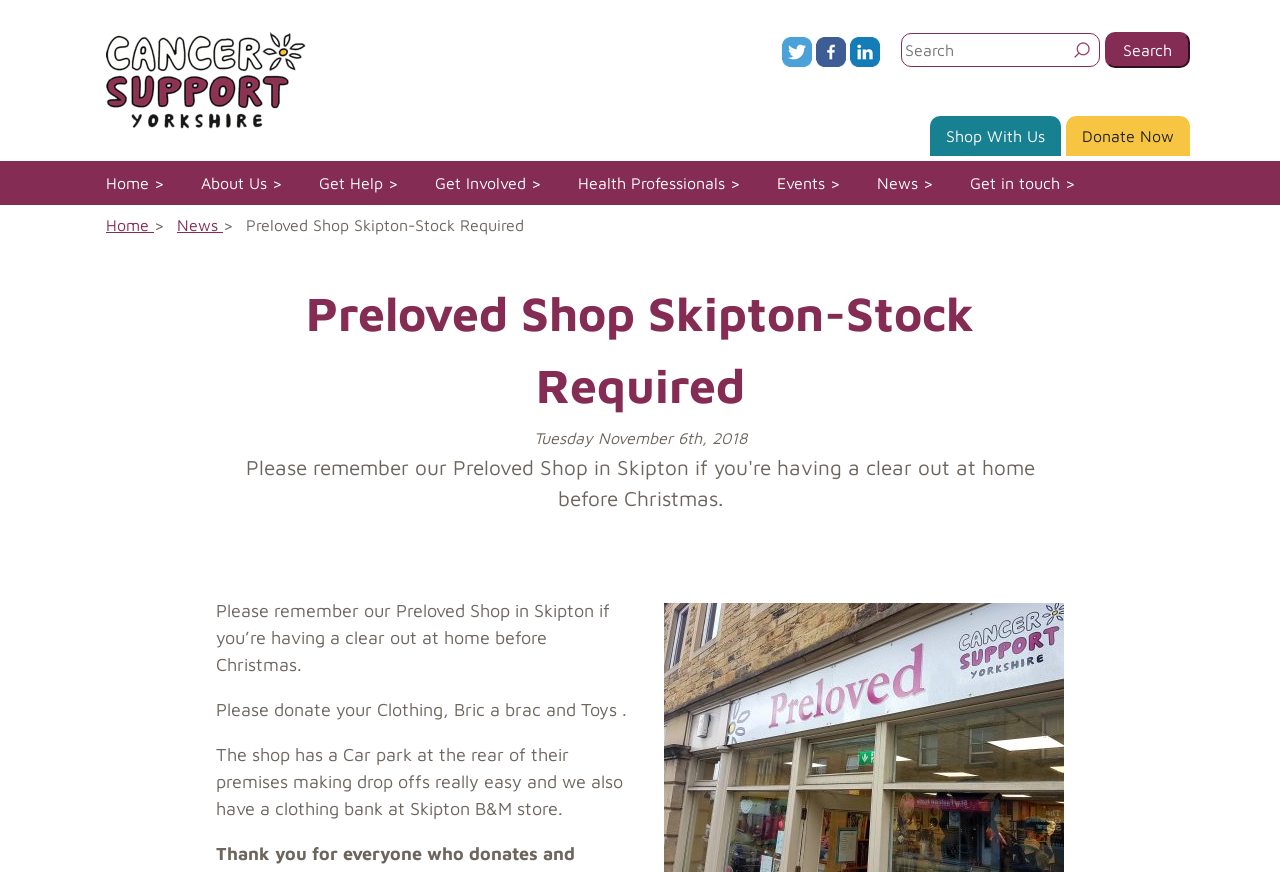Could you locate the bounding box coordinates for the section that should be clicked to accomplish this task: "Go to the Shop With Us page".

[0.727, 0.133, 0.829, 0.179]